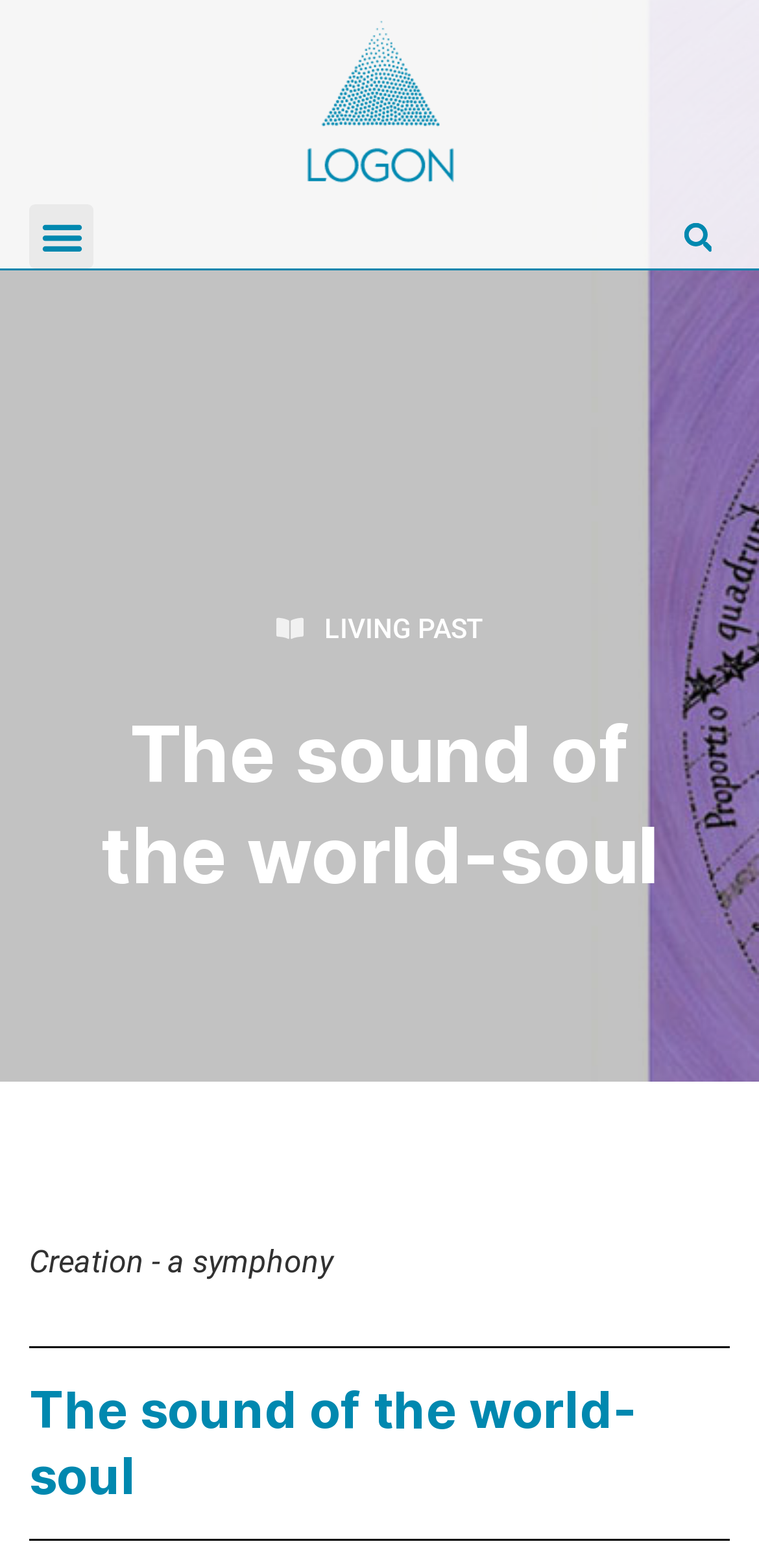Please provide a one-word or short phrase answer to the question:
How many buttons are on the webpage?

3